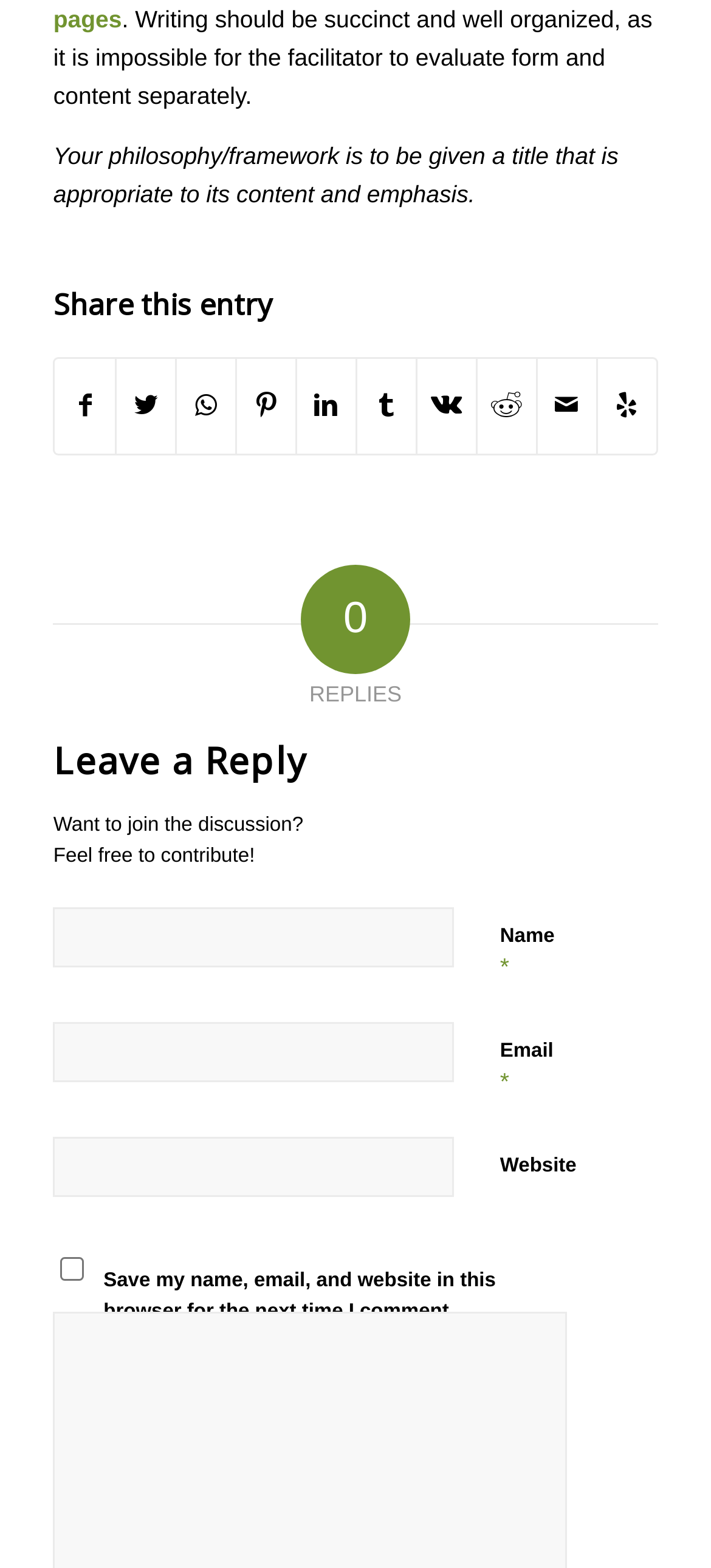Predict the bounding box coordinates of the area that should be clicked to accomplish the following instruction: "Enter your name". The bounding box coordinates should consist of four float numbers between 0 and 1, i.e., [left, top, right, bottom].

[0.075, 0.579, 0.639, 0.617]